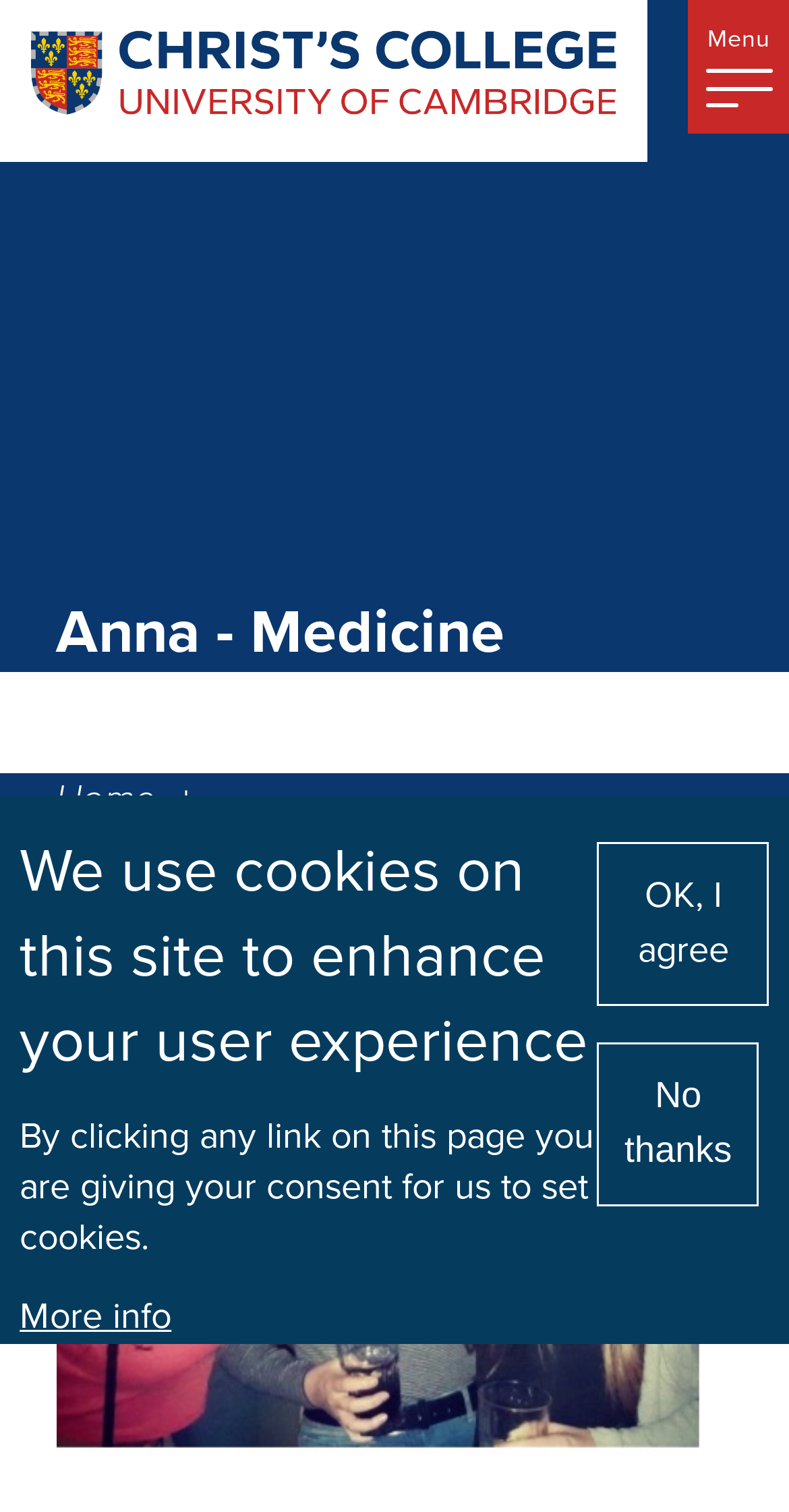What is the purpose of the button 'Menu'?
Refer to the image and give a detailed response to the question.

The button element 'Menu' is likely used to open a menu or navigation bar, allowing users to access different sections or pages of the website.